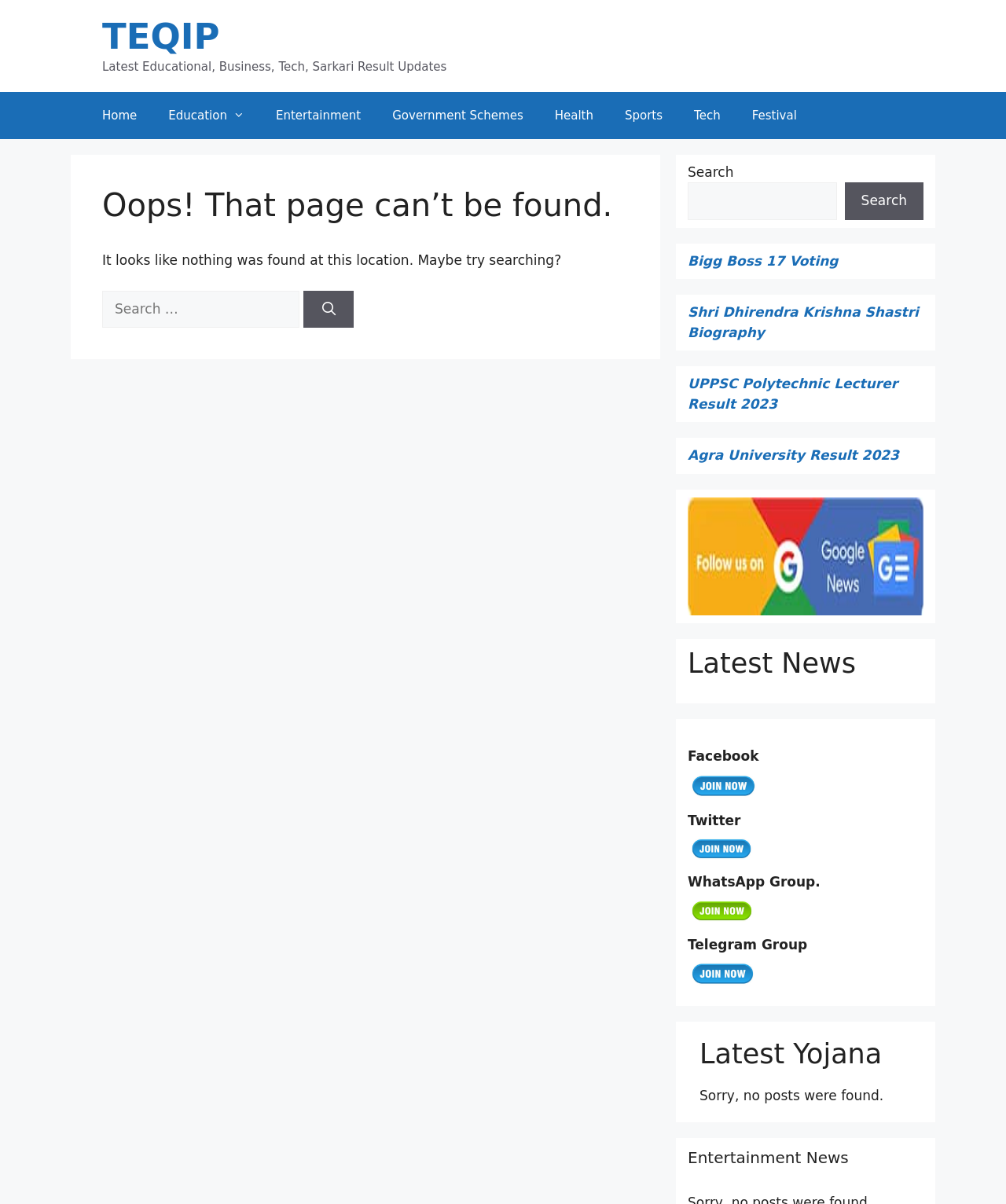Identify the bounding box coordinates for the element you need to click to achieve the following task: "Click on Home". Provide the bounding box coordinates as four float numbers between 0 and 1, in the form [left, top, right, bottom].

[0.086, 0.076, 0.152, 0.115]